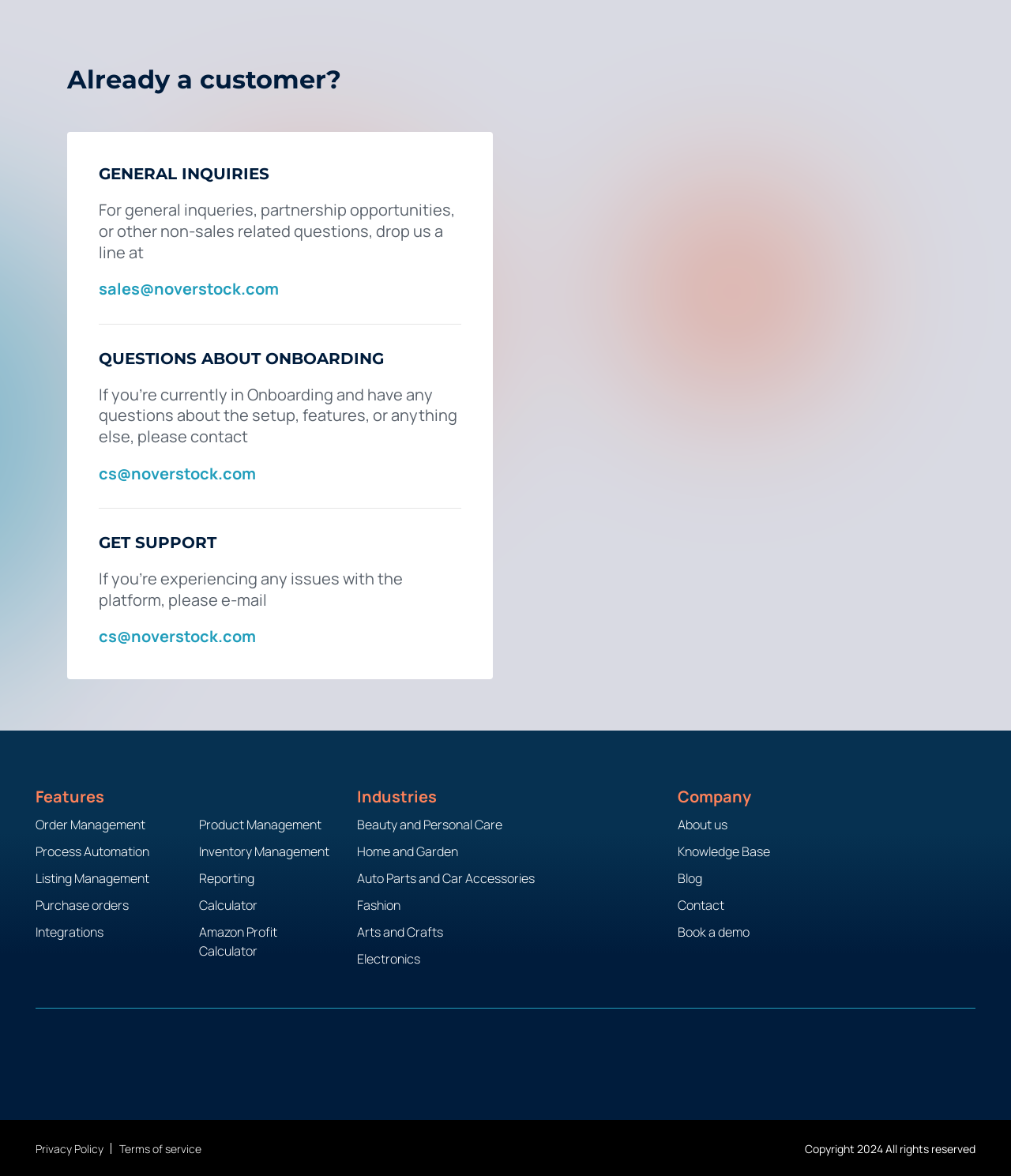Respond with a single word or short phrase to the following question: 
What is the industry listed first on the webpage?

Beauty and Personal Care